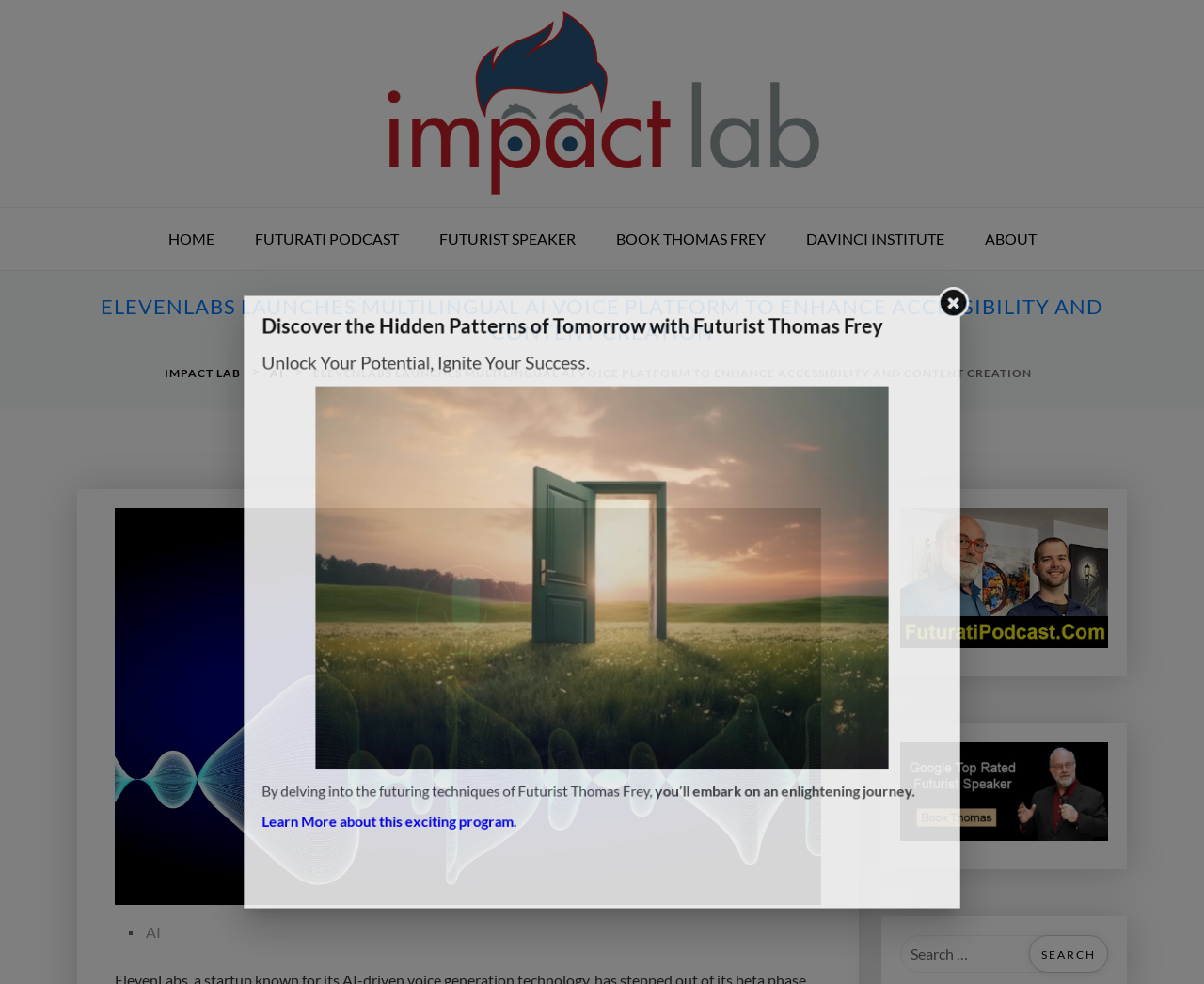Pinpoint the bounding box coordinates of the area that should be clicked to complete the following instruction: "donate to the tipjar". The coordinates must be given as four float numbers between 0 and 1, i.e., [left, top, right, bottom].

None